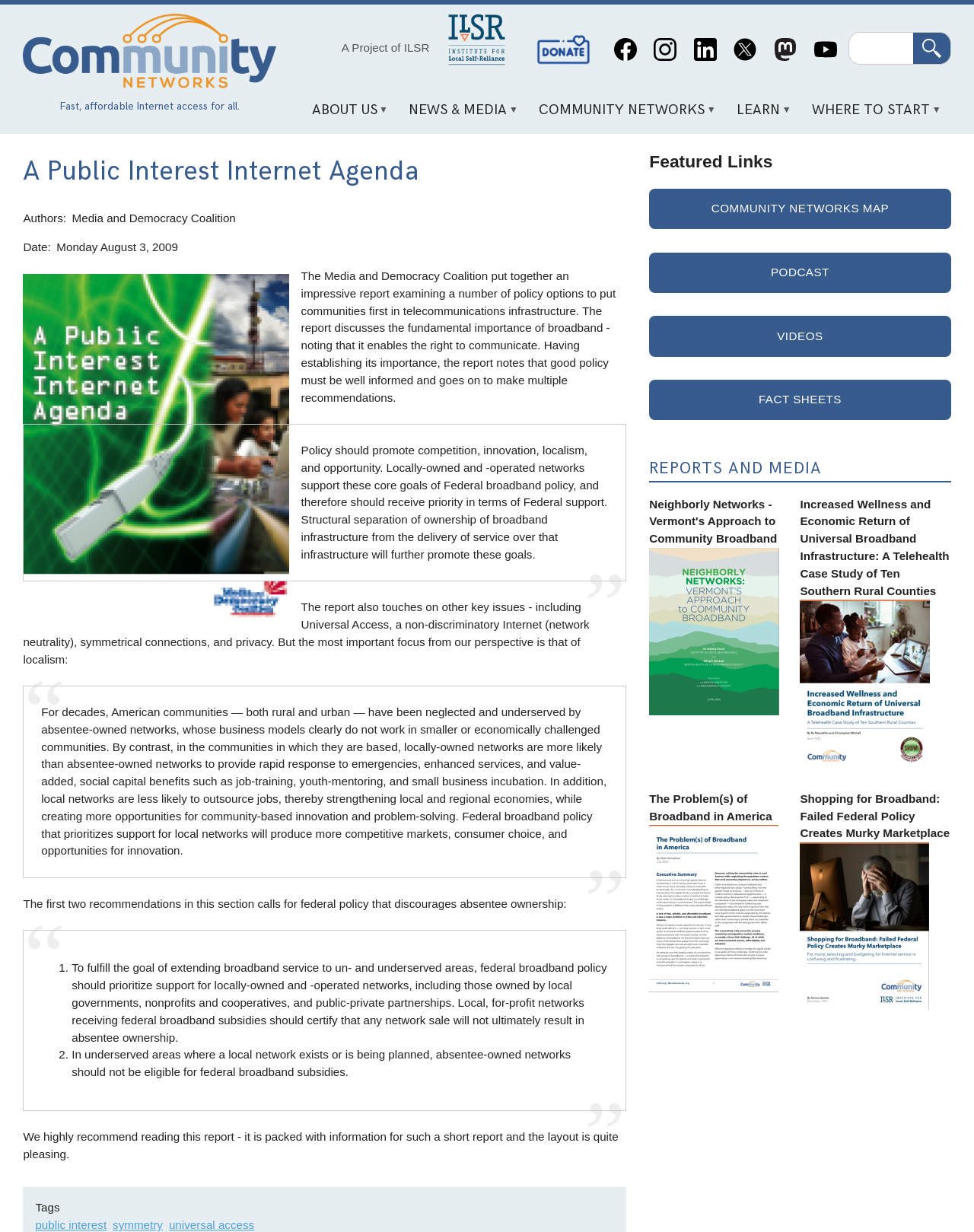Determine the bounding box coordinates of the section I need to click to execute the following instruction: "Search for something". Provide the coordinates as four float numbers between 0 and 1, i.e., [left, top, right, bottom].

[0.871, 0.026, 0.937, 0.053]